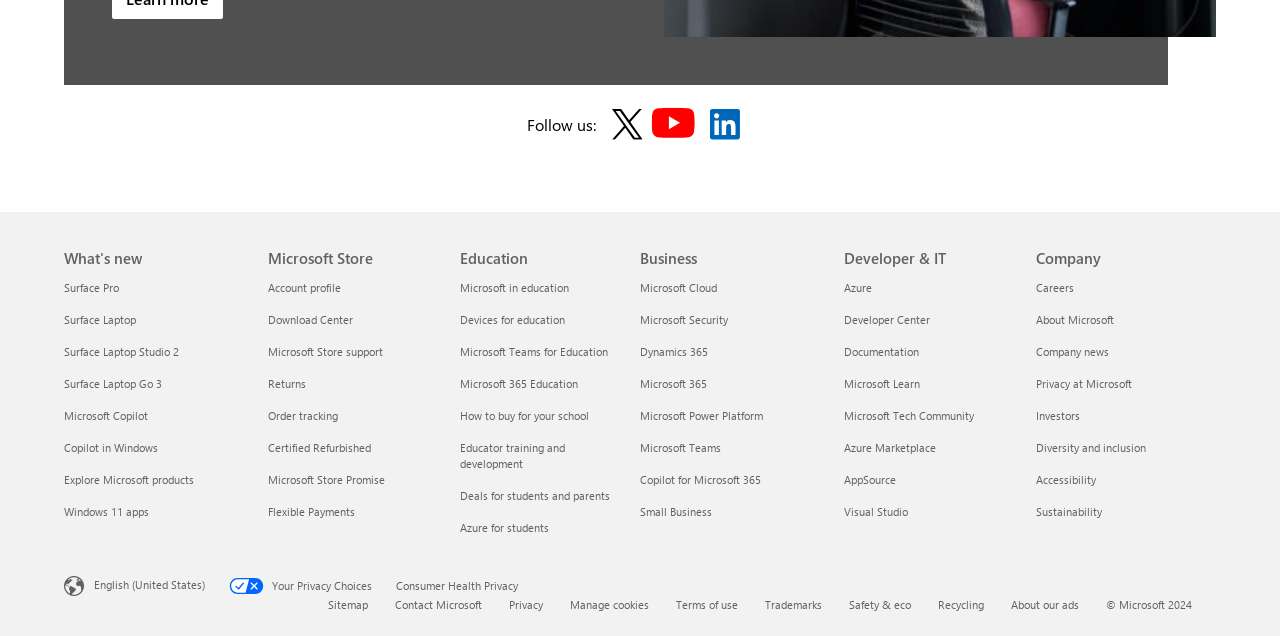Determine the bounding box coordinates for the area you should click to complete the following instruction: "Learn about Microsoft in education".

[0.359, 0.44, 0.445, 0.464]